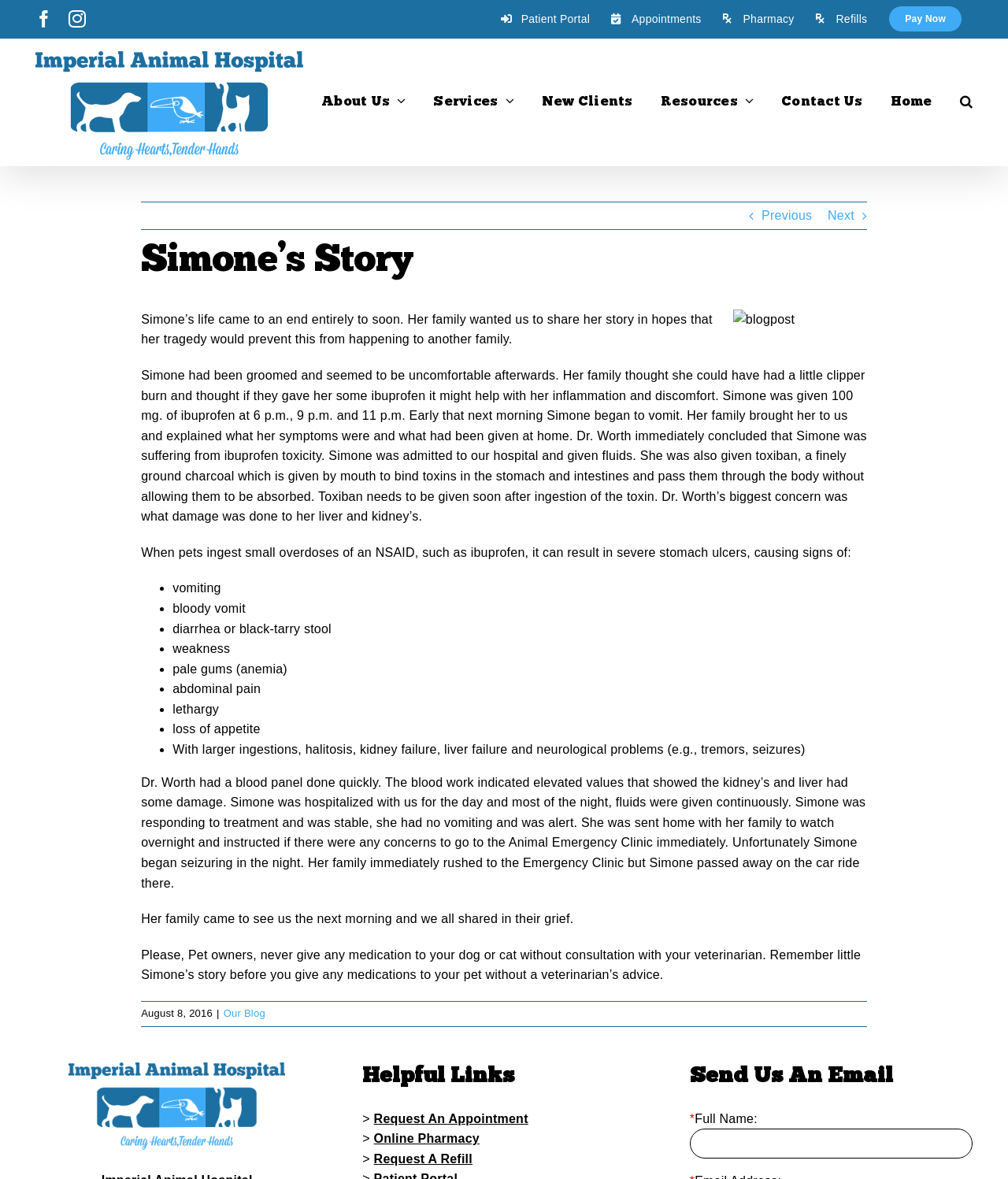What is the warning given to pet owners in the article?
Look at the image and answer with only one word or phrase.

Never give medication without consultation